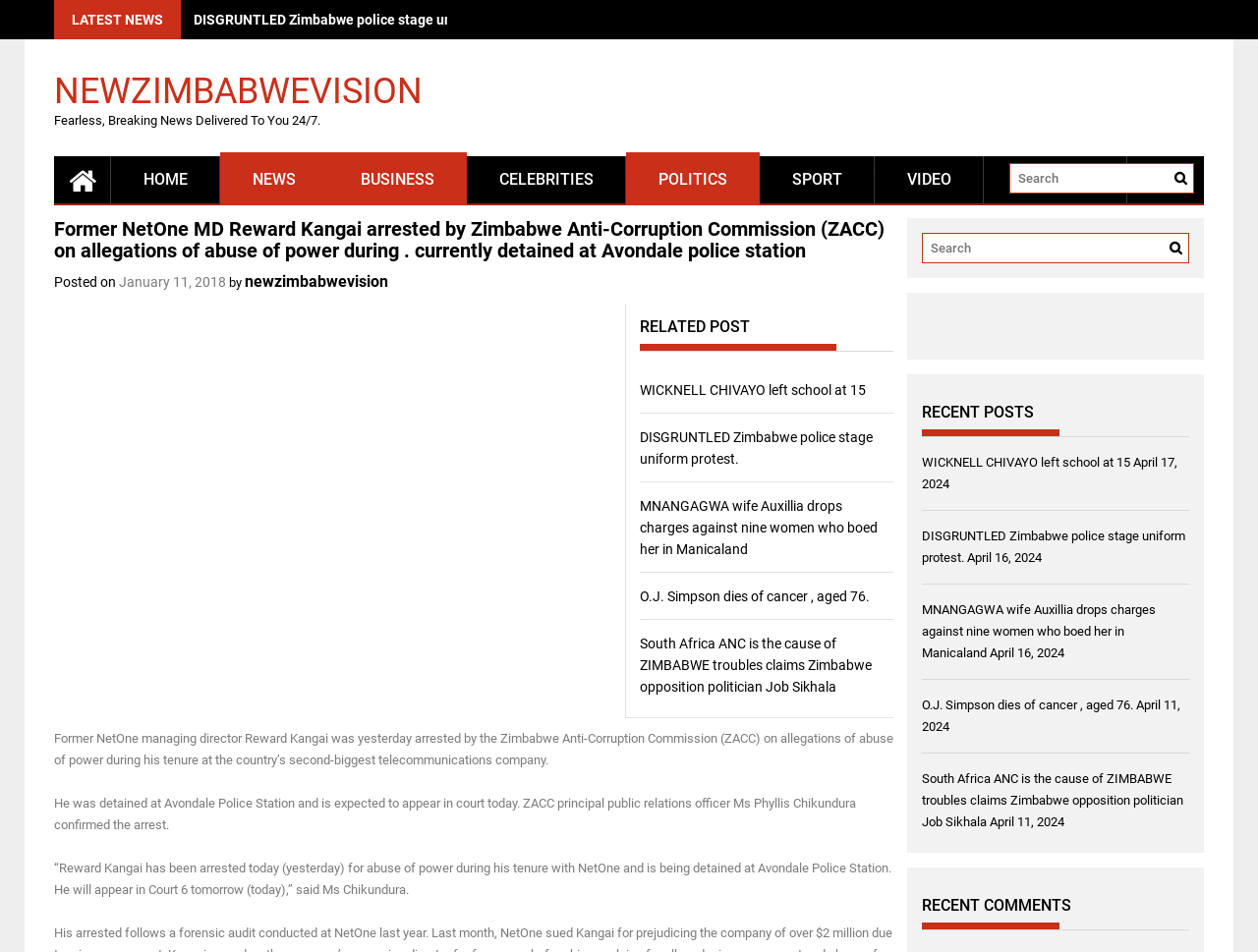Identify the bounding box for the UI element specified in this description: "newzimbabwevision". The coordinates must be four float numbers between 0 and 1, formatted as [left, top, right, bottom].

[0.195, 0.286, 0.309, 0.305]